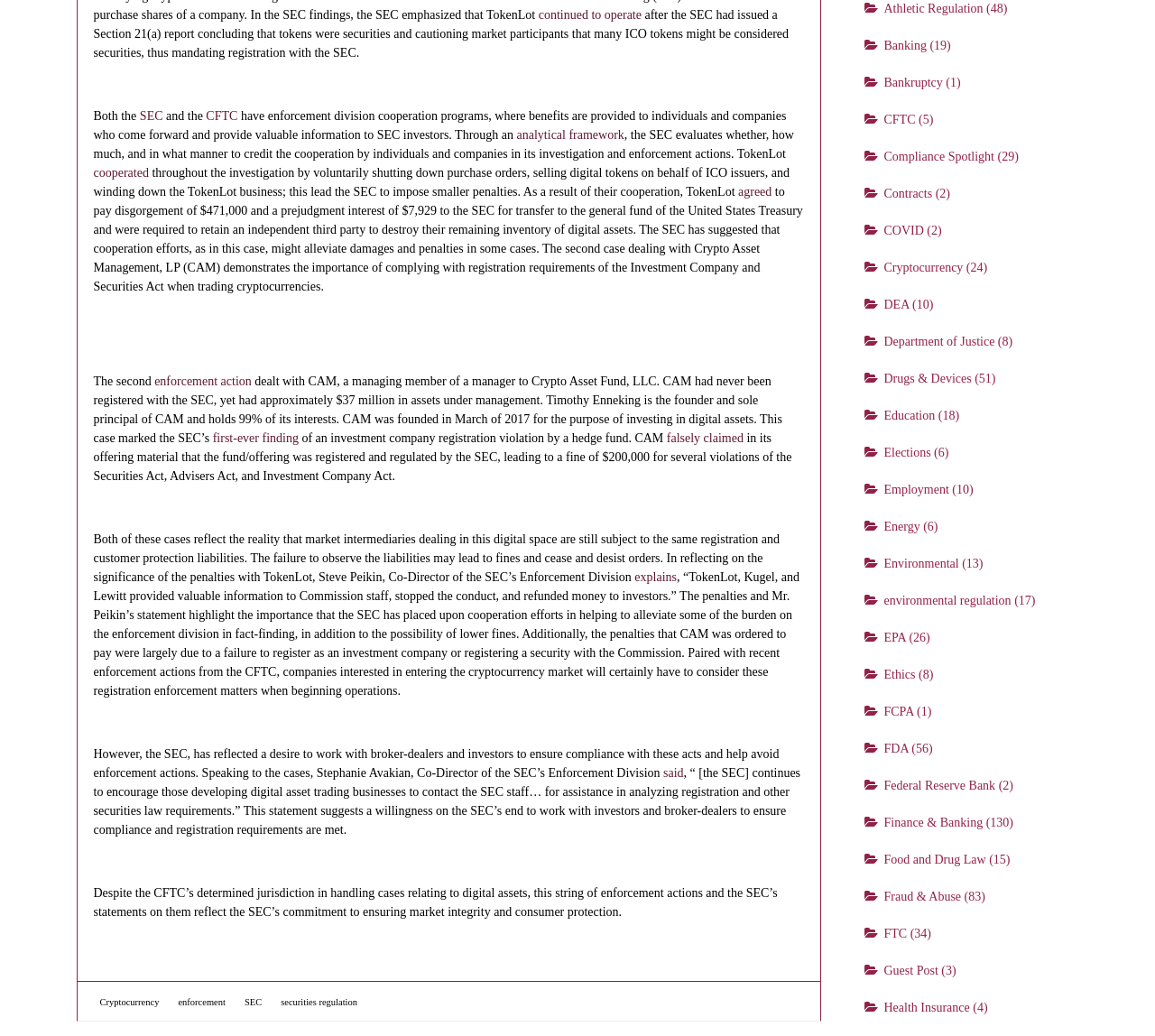Determine the coordinates of the bounding box that should be clicked to complete the instruction: "read more about 'enforcement action'". The coordinates should be represented by four float numbers between 0 and 1: [left, top, right, bottom].

[0.134, 0.361, 0.218, 0.374]